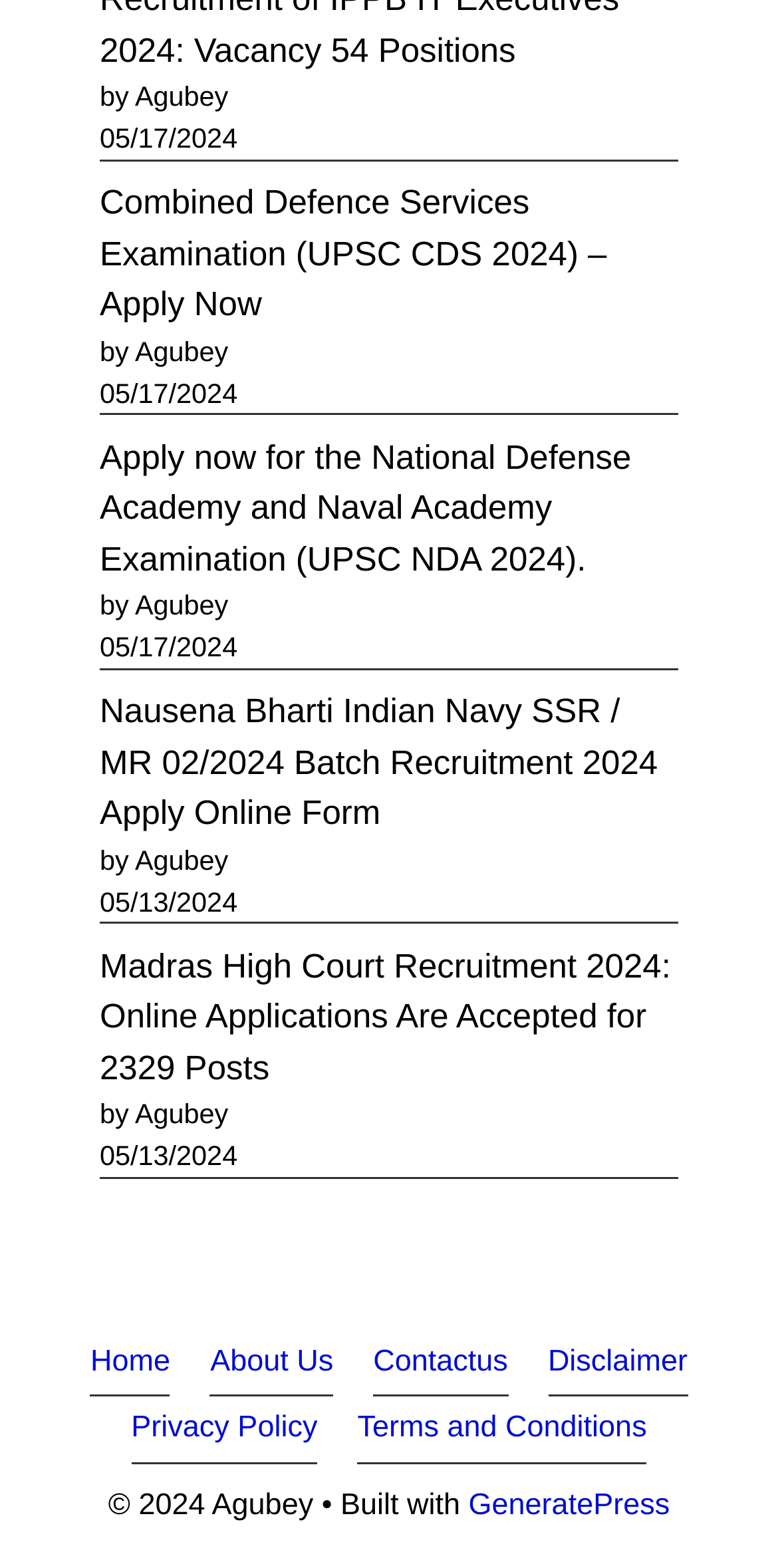Who is the author of the posts on this webpage?
By examining the image, provide a one-word or phrase answer.

Agubey